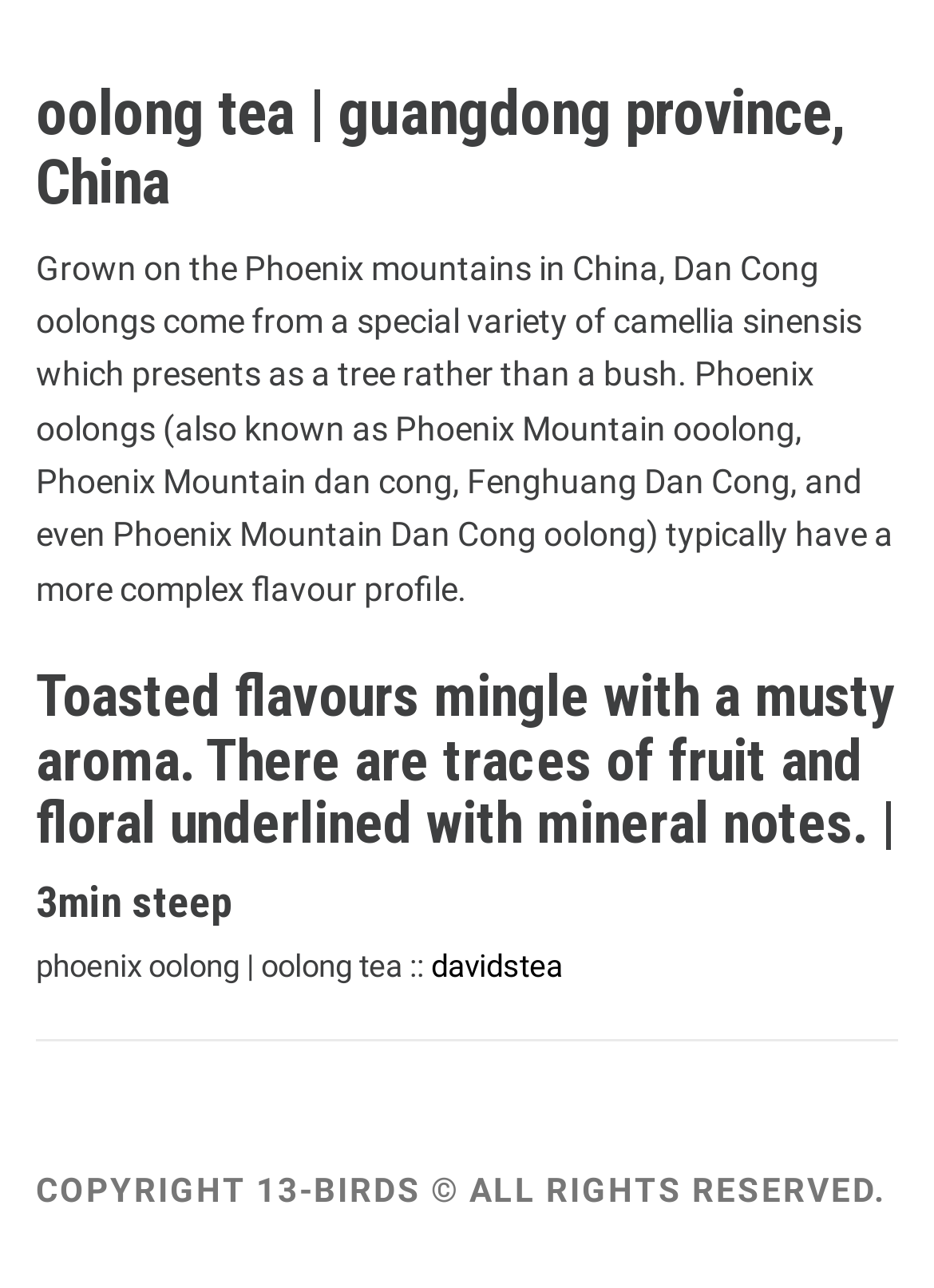Who is the author or vendor of this tea?
Give a one-word or short phrase answer based on the image.

Davidstea